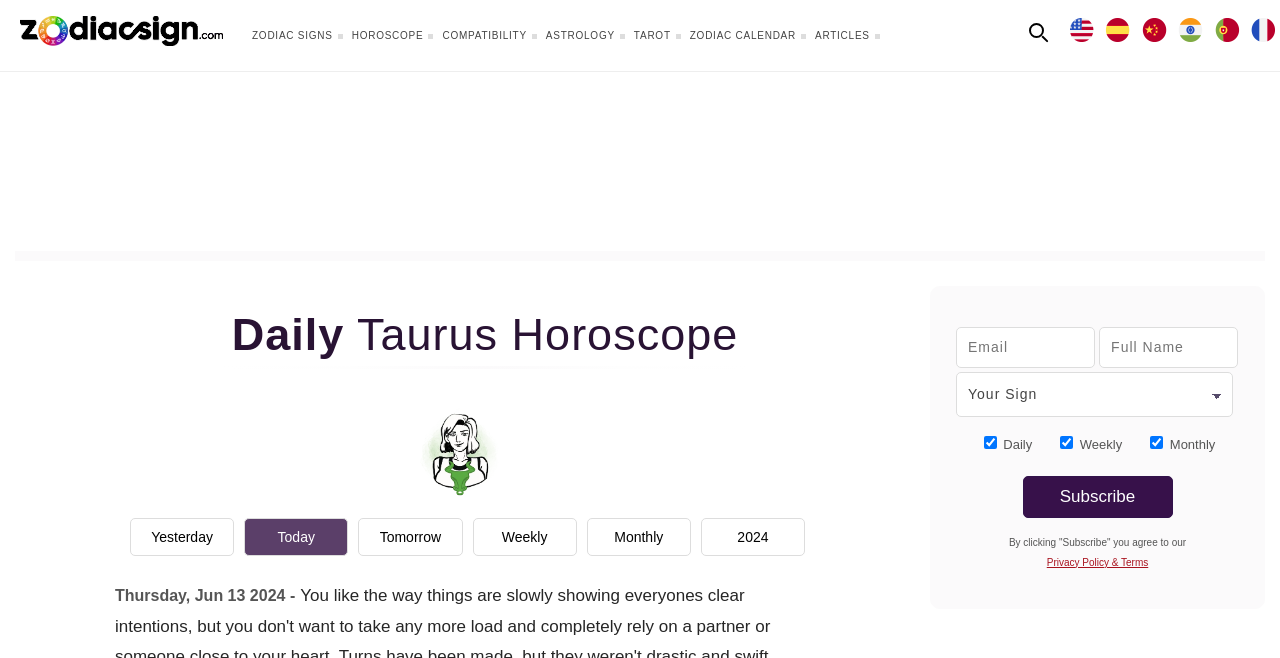Extract the heading text from the webpage.

Daily Taurus Horoscope